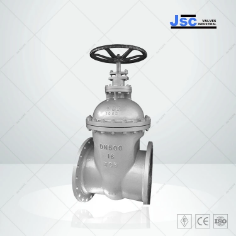Use a single word or phrase to answer the question: What is the purpose of the certification logos in the background?

To hint at professionalism and quality standard